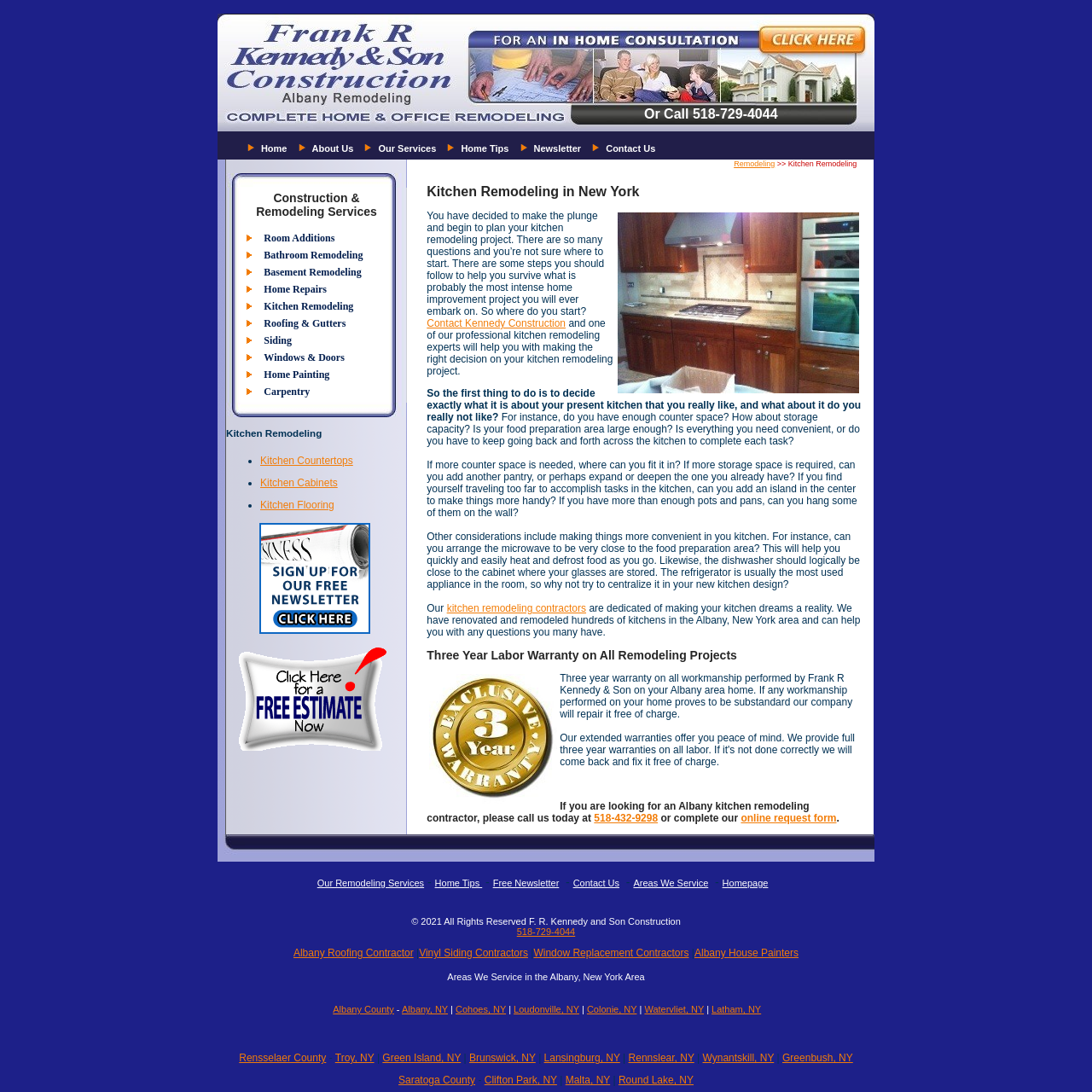Highlight the bounding box of the UI element that corresponds to this description: "Remodeling".

[0.672, 0.146, 0.71, 0.154]